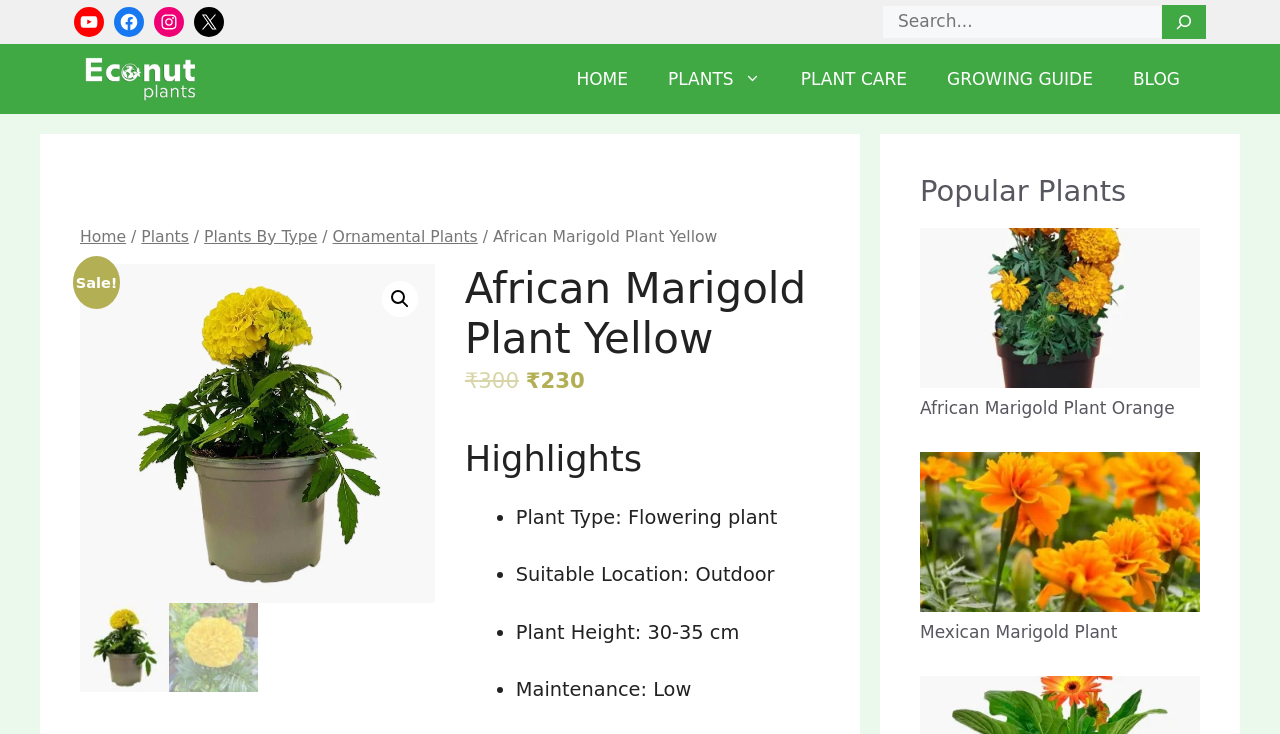Determine the bounding box for the UI element that matches this description: "Team Athletic Equipment".

None